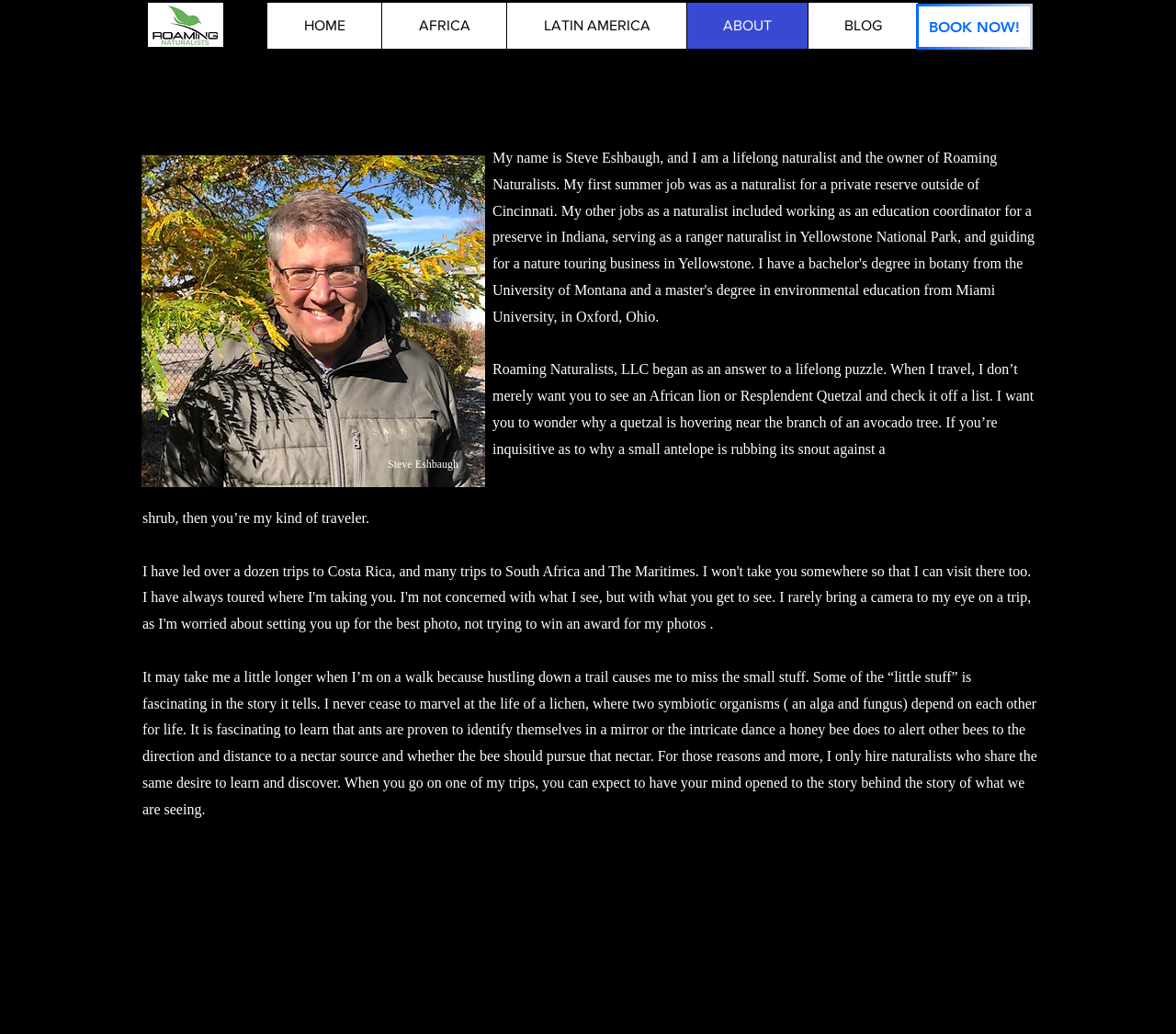Who is the owner of Roaming Naturalists?
Answer the question in as much detail as possible.

The owner of Roaming Naturalists can be found in the image element with the text 'Steve Eshbaugh-Owner-Roaming-Naturalists-jpeg', which suggests that Steve Eshbaugh is the owner of the company.